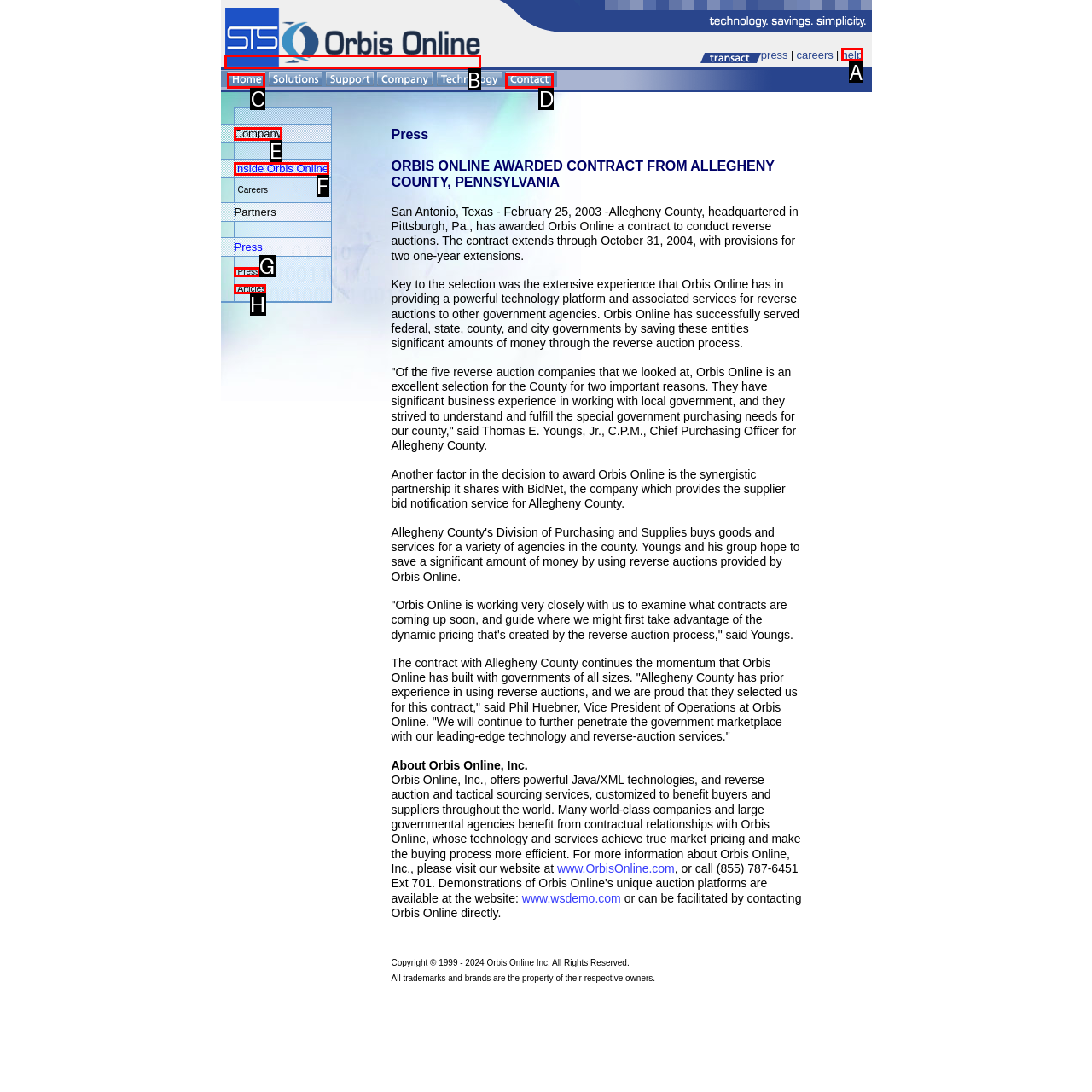Which letter corresponds to the correct option to complete the task: click on Orbis Online Home?
Answer with the letter of the chosen UI element.

B